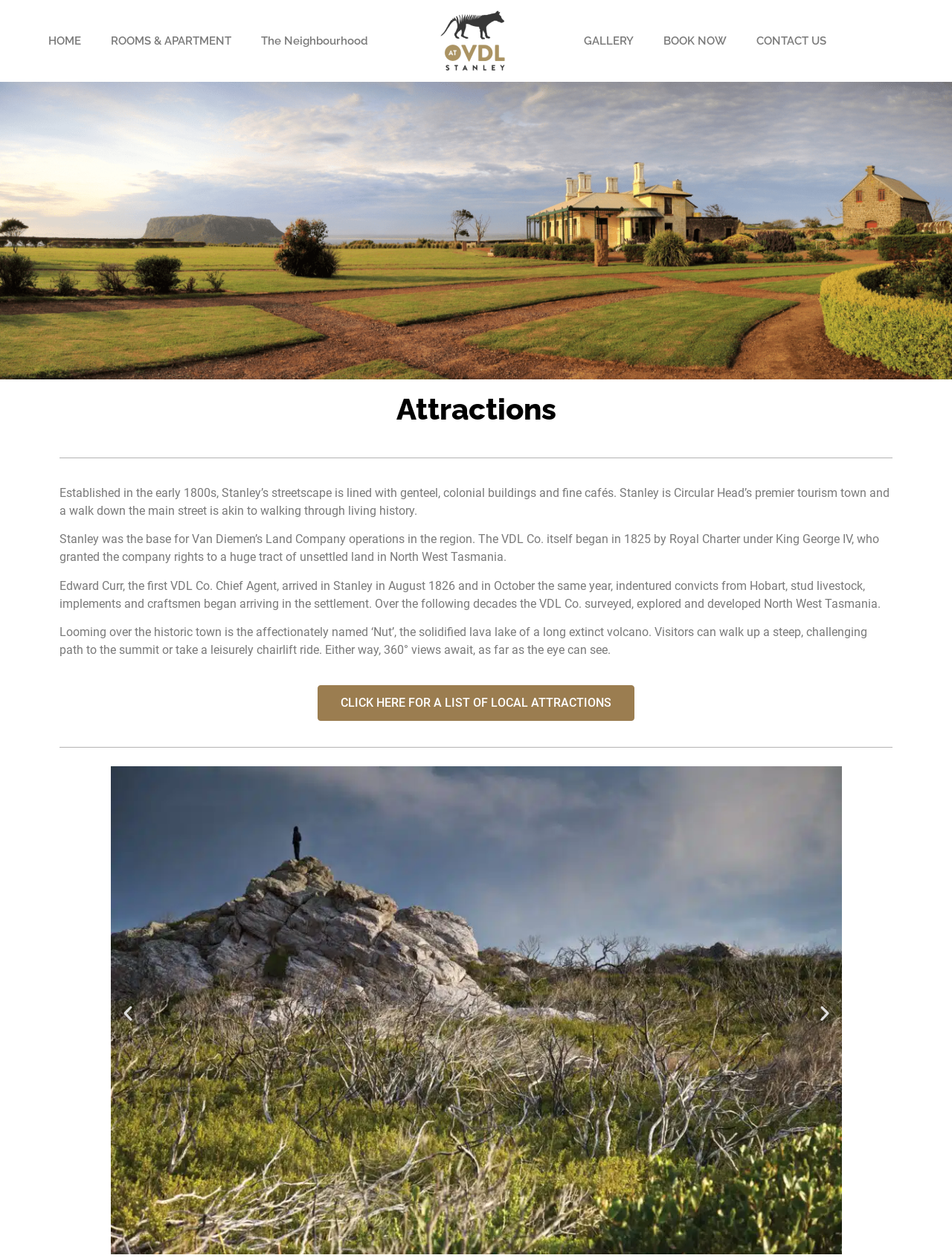Find the bounding box of the element with the following description: "ROOMS & APARTMENT". The coordinates must be four float numbers between 0 and 1, formatted as [left, top, right, bottom].

[0.101, 0.019, 0.259, 0.046]